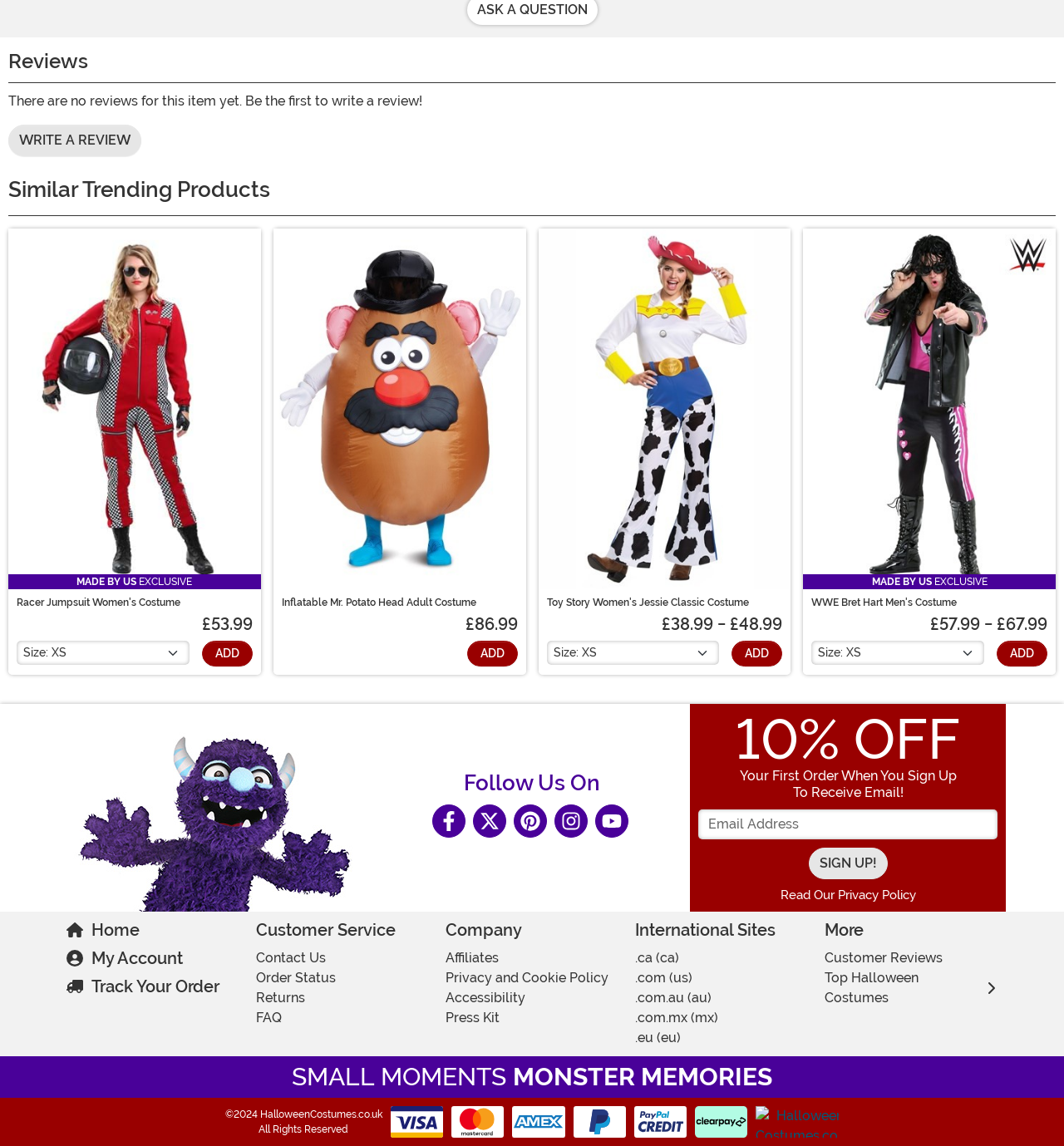What is the purpose of the 'WRITE A REVIEW' link?
Using the picture, provide a one-word or short phrase answer.

To write a review for a product